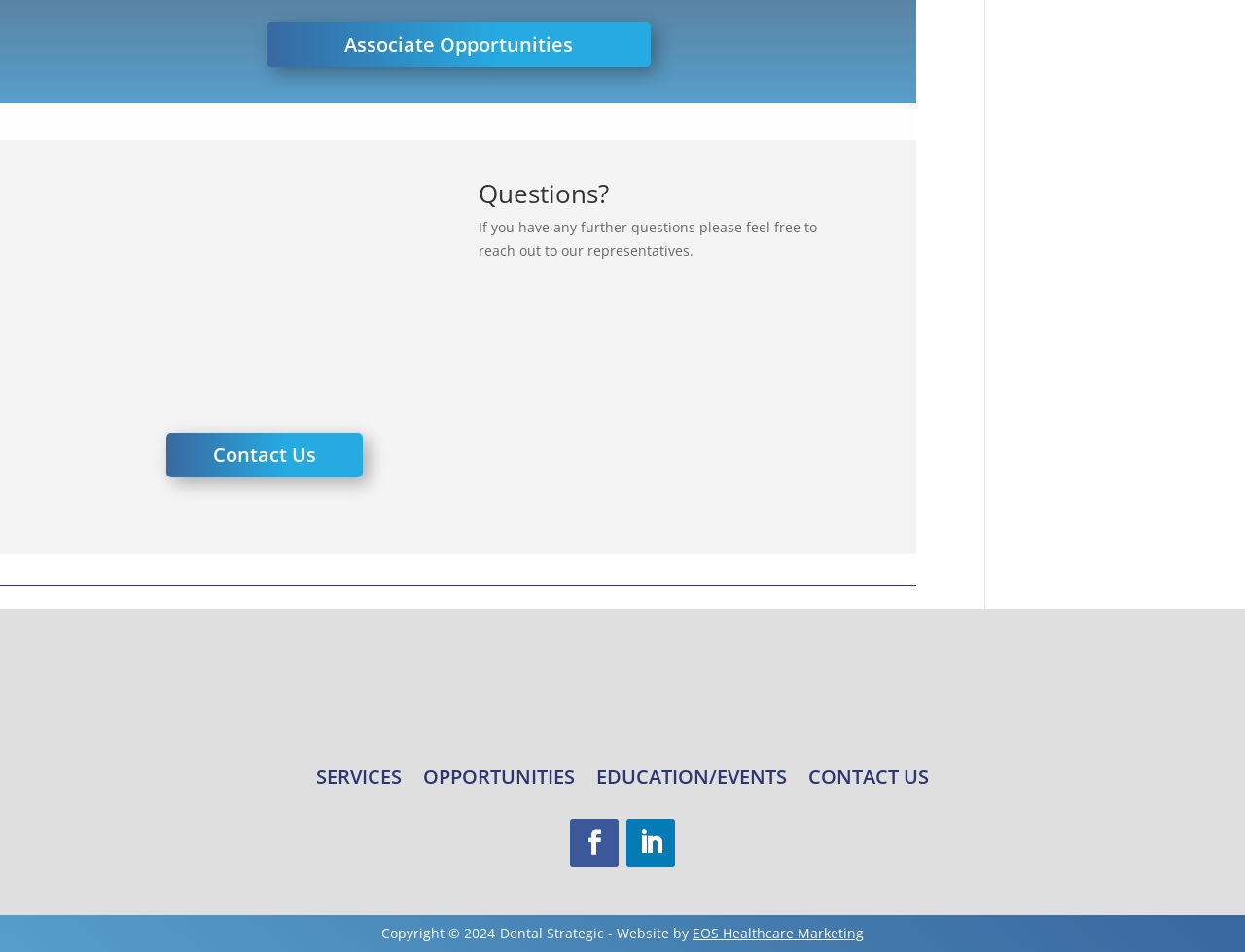Find the bounding box coordinates of the area to click in order to follow the instruction: "View SERVICES".

[0.254, 0.809, 0.323, 0.832]